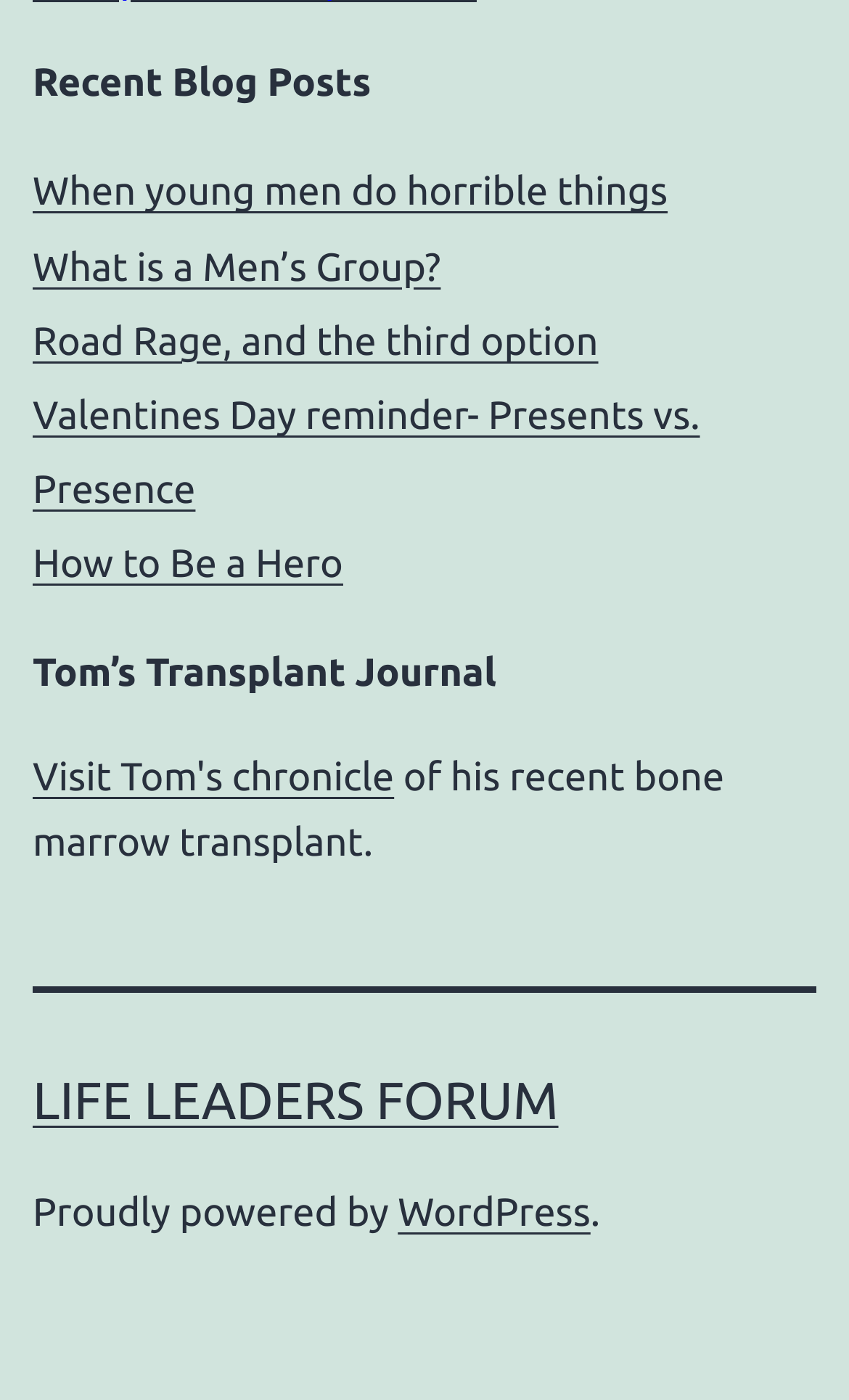Please determine the bounding box coordinates of the element to click on in order to accomplish the following task: "Visit Tom's chronicle". Ensure the coordinates are four float numbers ranging from 0 to 1, i.e., [left, top, right, bottom].

[0.038, 0.539, 0.464, 0.57]